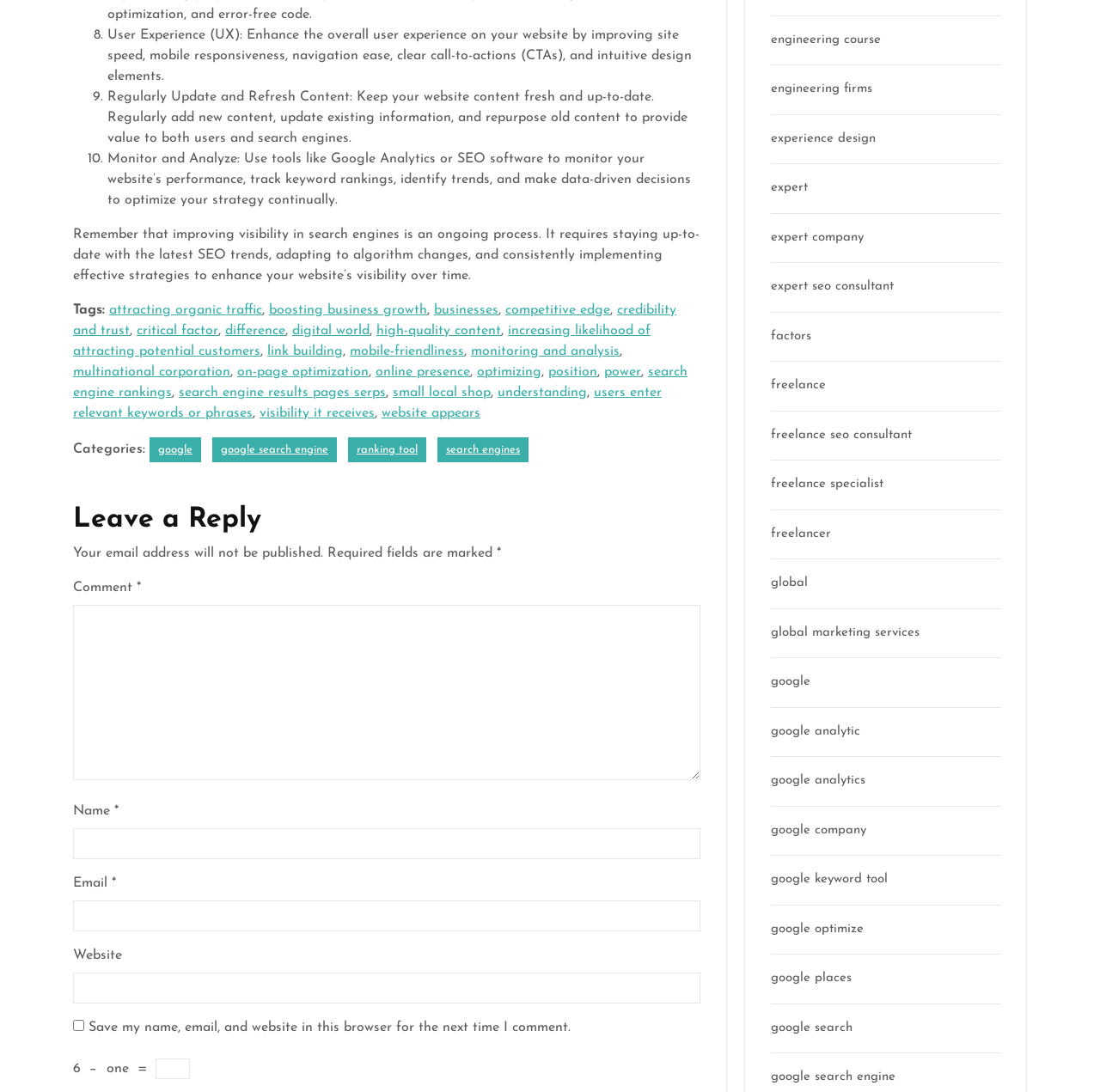Identify the bounding box coordinates for the UI element described as follows: "freelance". Ensure the coordinates are four float numbers between 0 and 1, formatted as [left, top, right, bottom].

[0.701, 0.347, 0.751, 0.359]